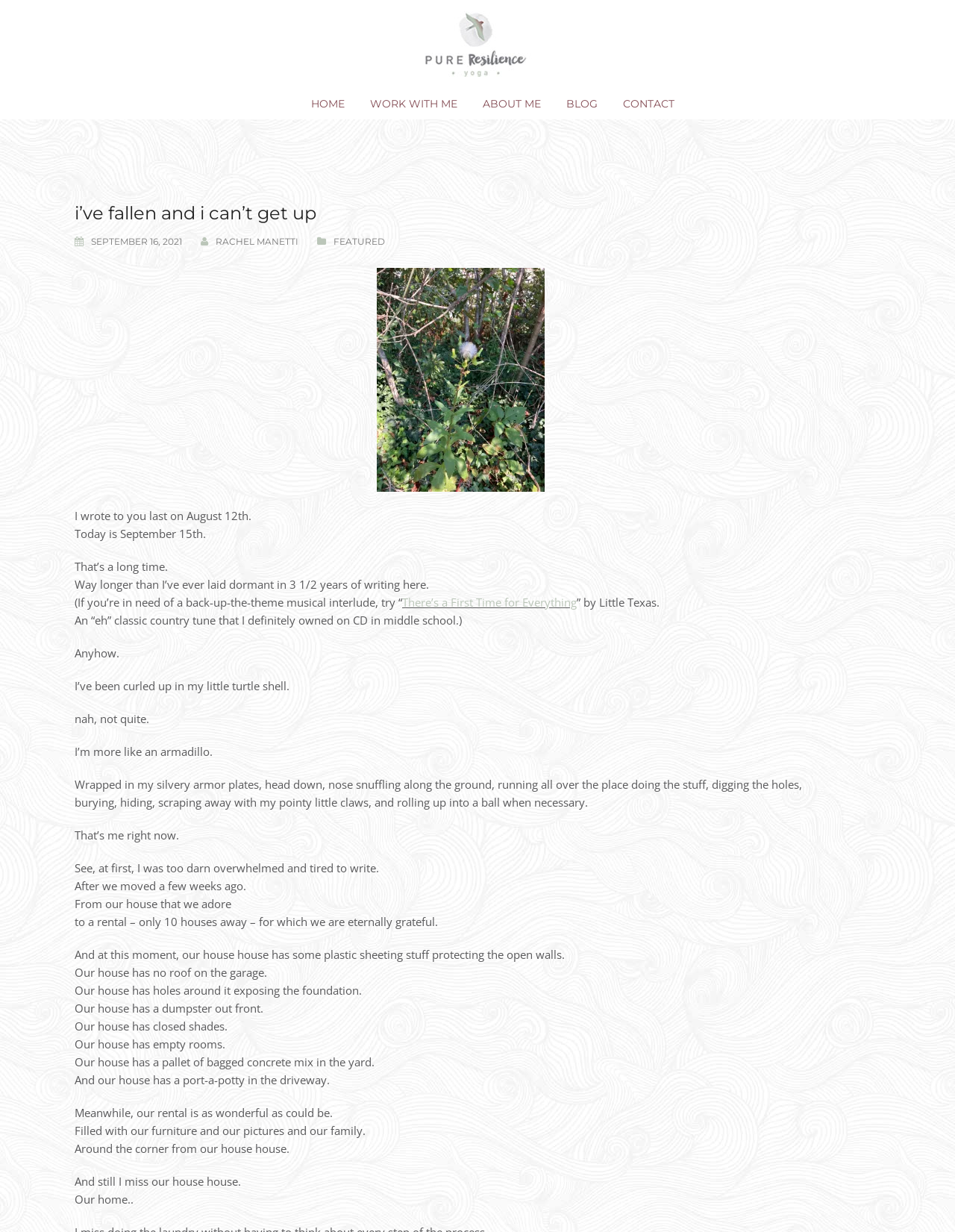Identify the bounding box coordinates of the region that needs to be clicked to carry out this instruction: "Click on the 'HOME' link". Provide these coordinates as four float numbers ranging from 0 to 1, i.e., [left, top, right, bottom].

[0.314, 0.071, 0.372, 0.097]